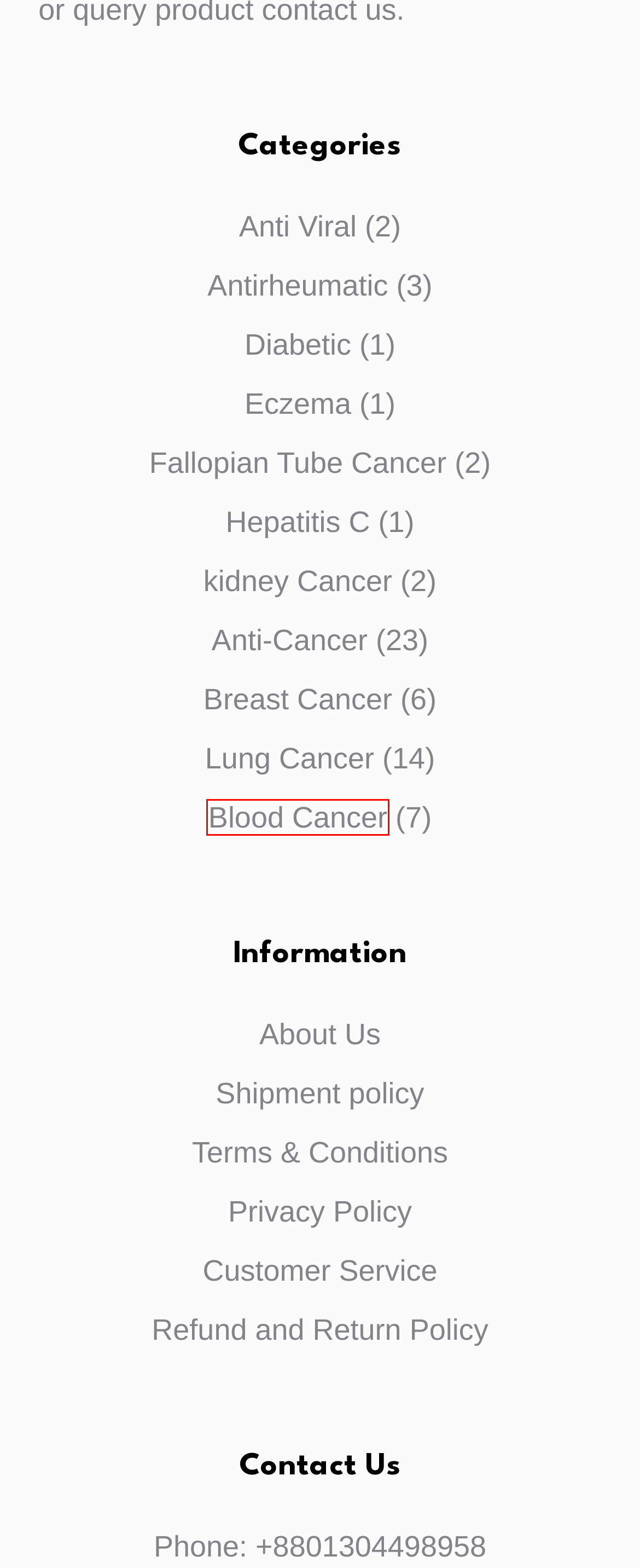Analyze the screenshot of a webpage featuring a red rectangle around an element. Pick the description that best fits the new webpage after interacting with the element inside the red bounding box. Here are the candidates:
A. Eczema - Meds For Cancer
B. Antirheumatic - Meds For Cancer
C. kidney Cancer Archives - Meds For Cancer
D. Diabetic - Meds For Cancer
E. Anti Viral - Meds For Cancer
F. Blood Cancer - Meds For Cancer
G. Hepatitis C - Meds For Cancer
H. Fallopian Tube Cancer - Meds For Cancer

F